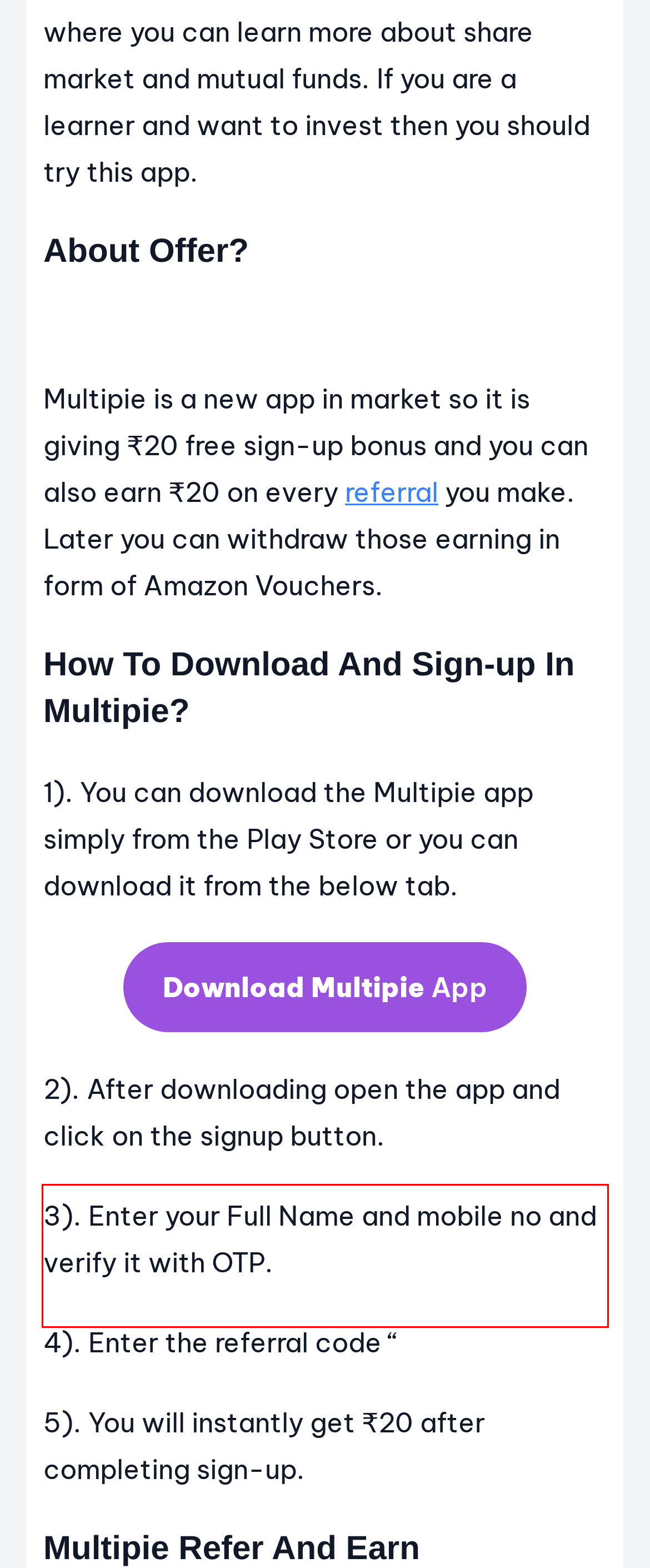Given a webpage screenshot, identify the text inside the red bounding box using OCR and extract it.

1). You can download the Multipie app simply from the Play Store or you can download it from the below tab.